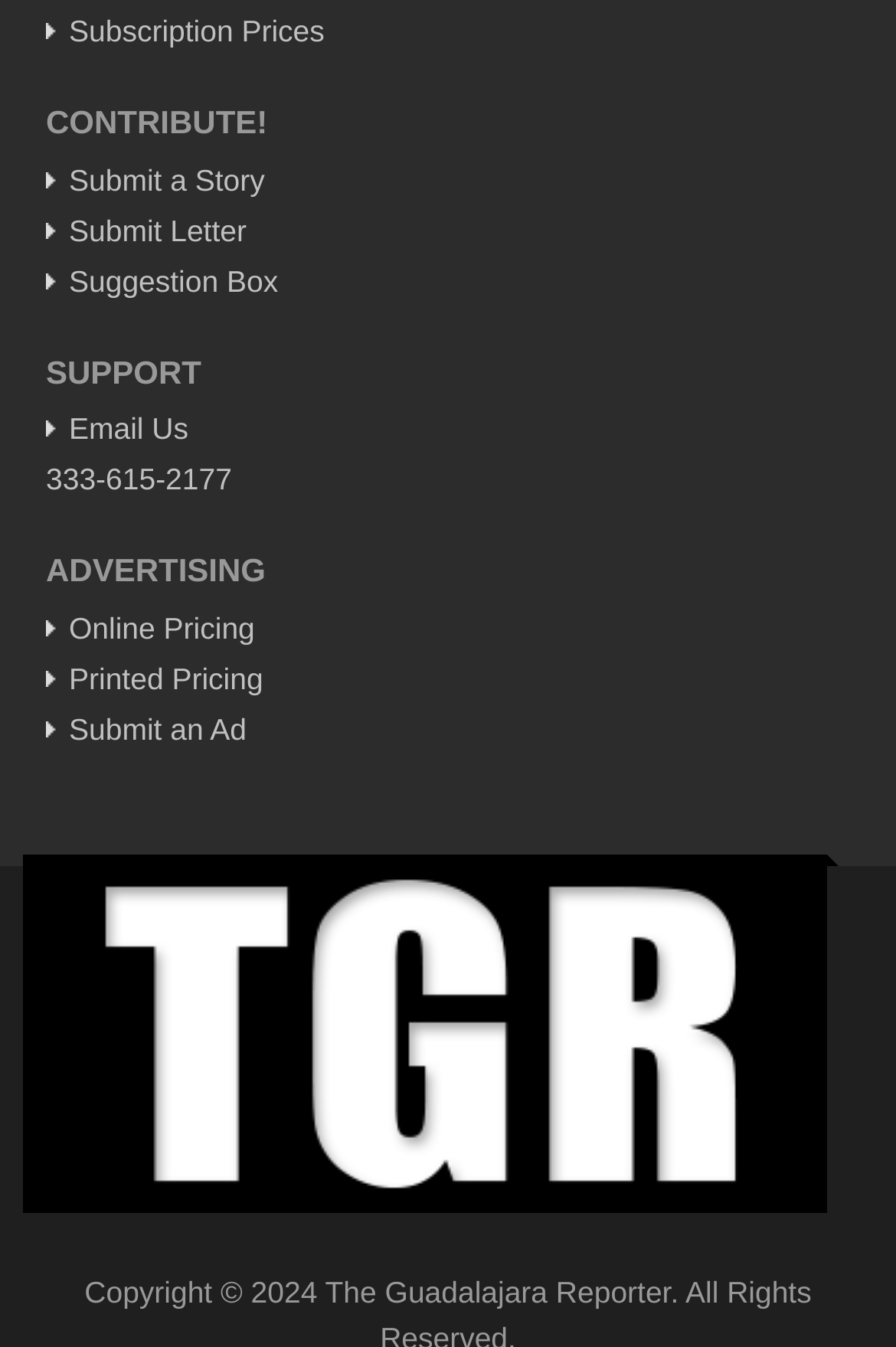Find the bounding box coordinates of the UI element according to this description: "Menu".

None